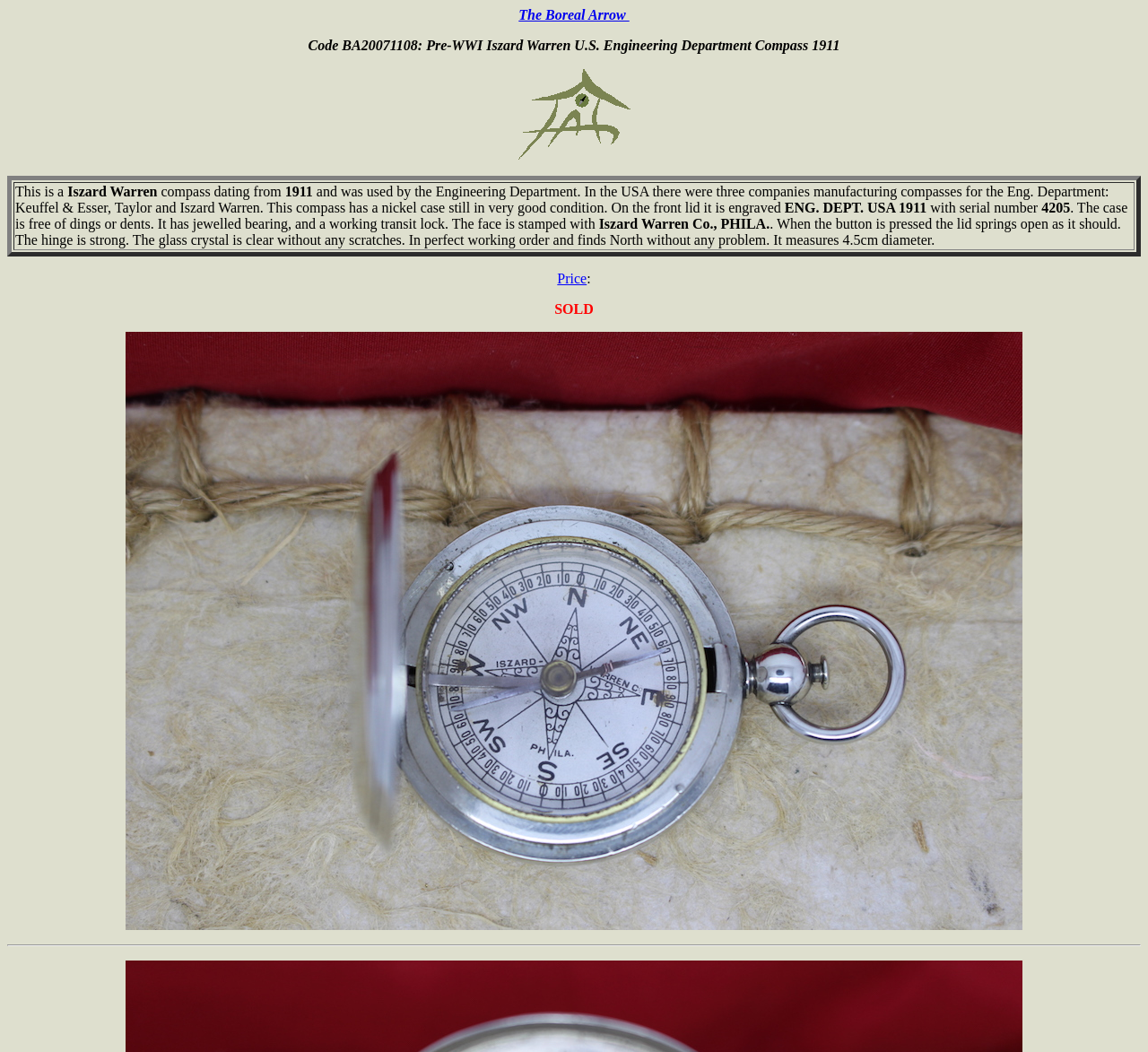Describe all the key features of the webpage in detail.

The webpage is about a specific compass, the Boreal Arrow, made by Iszard Warren for the U.S. Engineering Department in 1911. At the top, there is a link with the text "The Boreal Arrow" followed by a brief description of the compass, "Code BA20071108: Pre-WWI Iszard Warren U.S. Engineering Department Compass 1911". 

Below this, there is an image of the compass, which is centered on the page. To the right of the image, there is a table with a single row containing a detailed description of the compass, including its features, condition, and measurements. The text is quite long and provides a thorough overview of the compass.

Further down, there is a link labeled "Price" and next to it, the text "SOLD" indicates that the compass is no longer available for purchase. At the bottom of the page, there is a large image that takes up most of the width of the page, likely showing the compass from a different angle or in more detail.